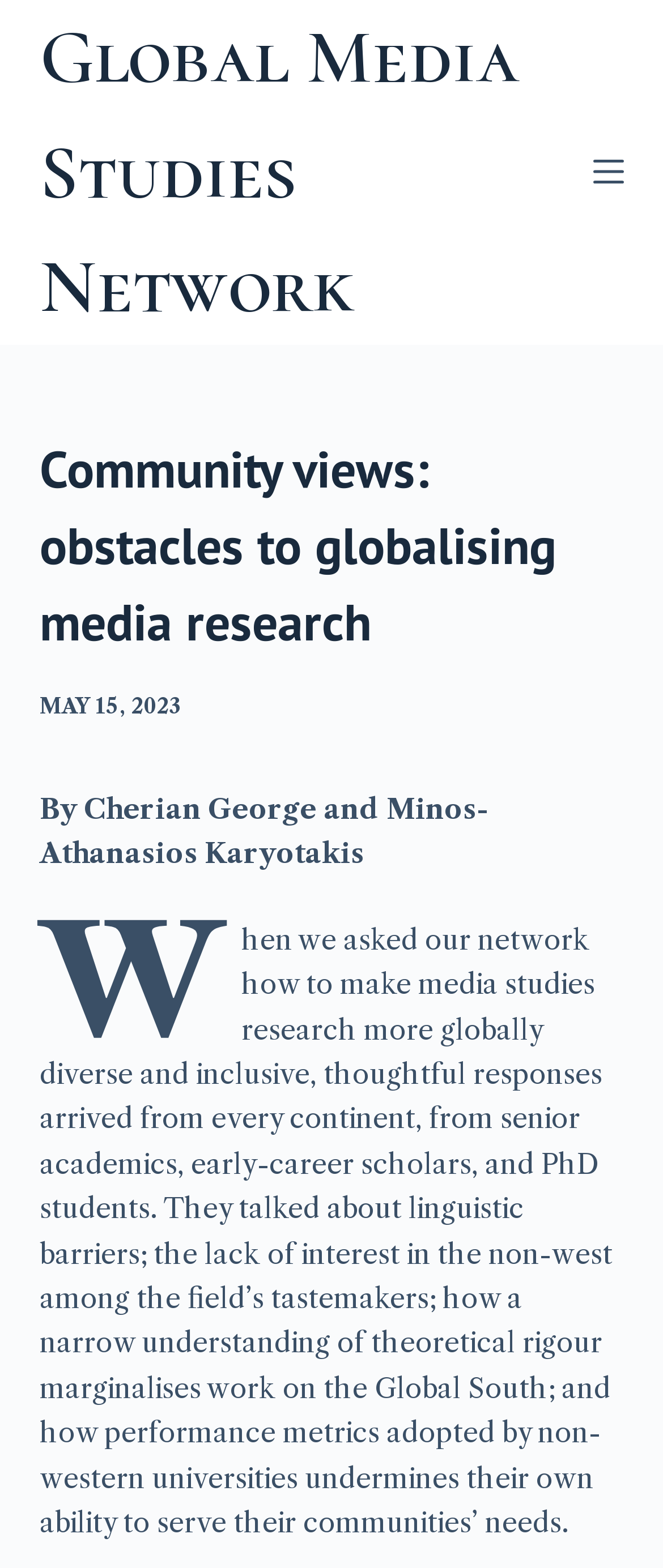Extract the main heading from the webpage content.

Community views: obstacles to globalising media research